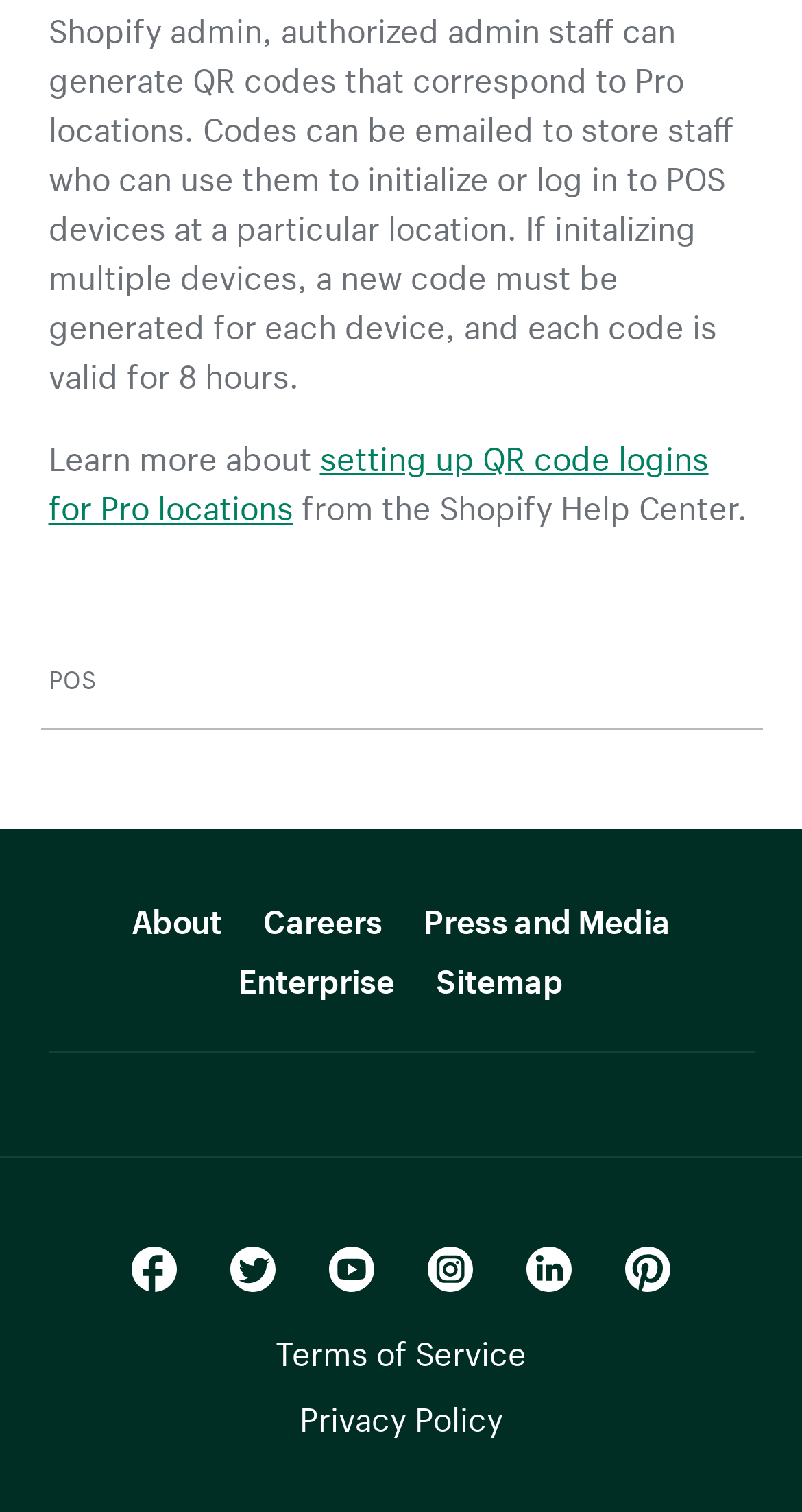Kindly determine the bounding box coordinates of the area that needs to be clicked to fulfill this instruction: "Visit About page".

[0.164, 0.582, 0.277, 0.622]